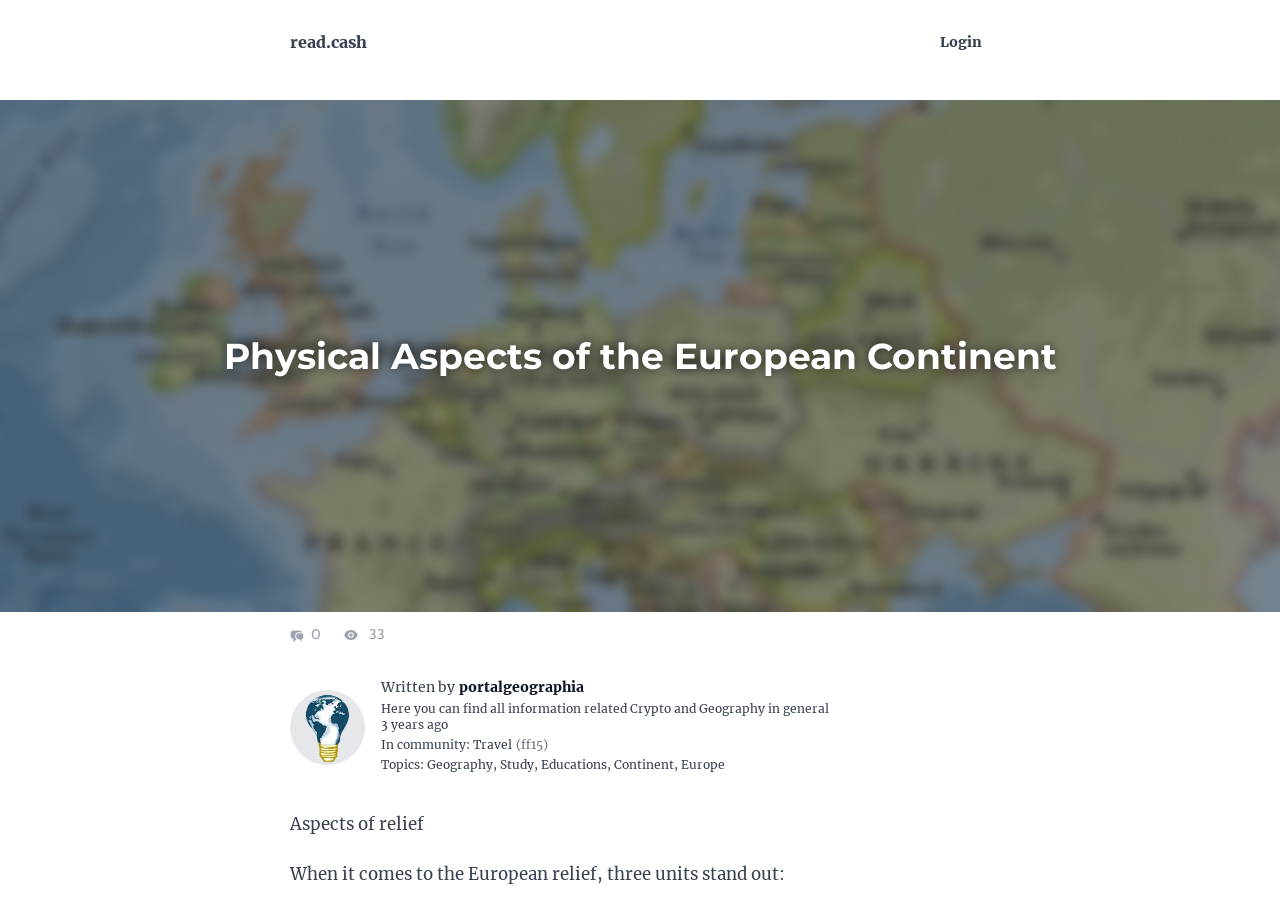Please find the bounding box coordinates of the element that needs to be clicked to perform the following instruction: "view the community page". The bounding box coordinates should be four float numbers between 0 and 1, represented as [left, top, right, bottom].

[0.31, 0.813, 0.364, 0.83]